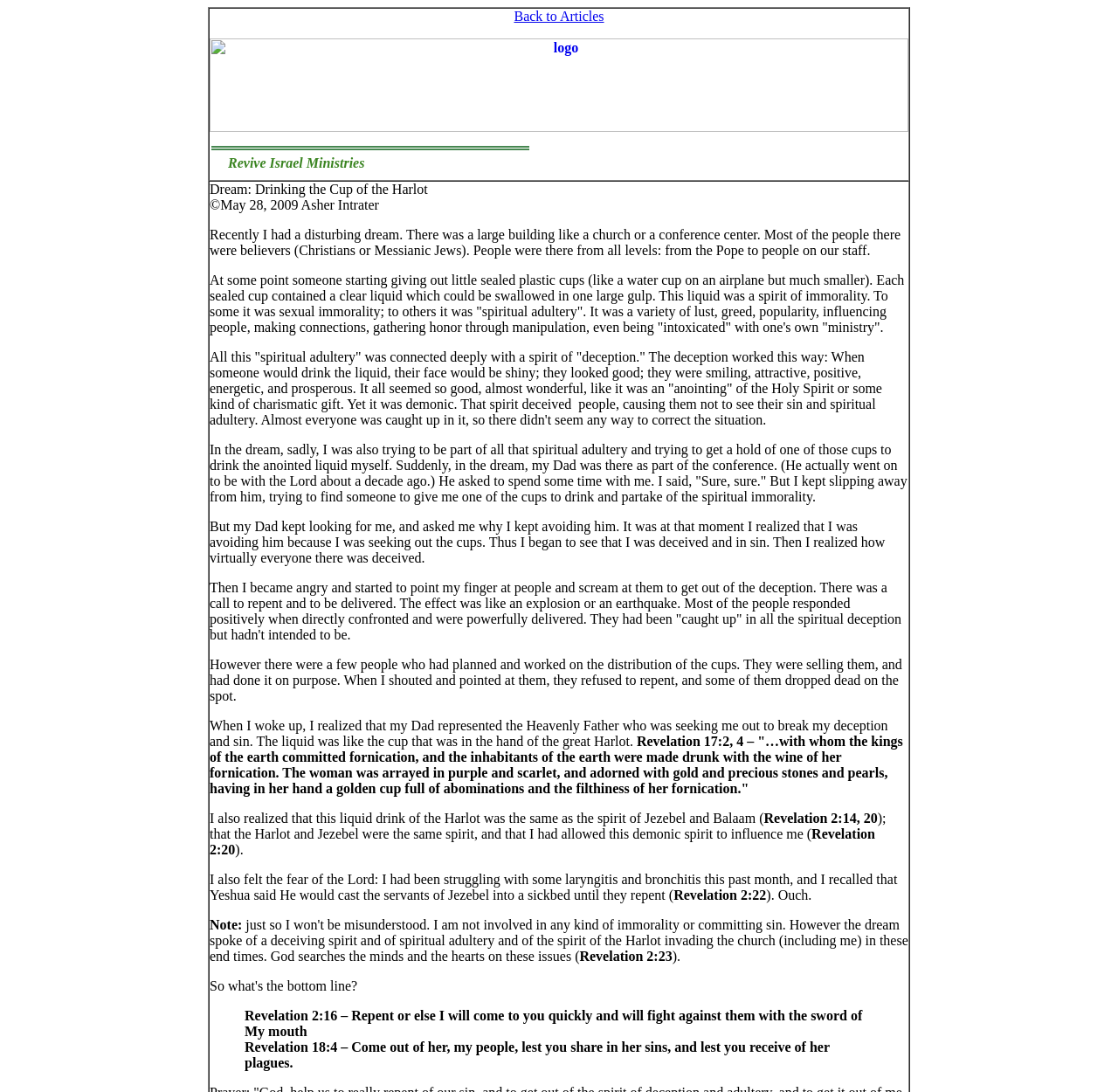Please find the bounding box coordinates (top-left x, top-left y, bottom-right x, bottom-right y) in the screenshot for the UI element described as follows: Contact Us

None